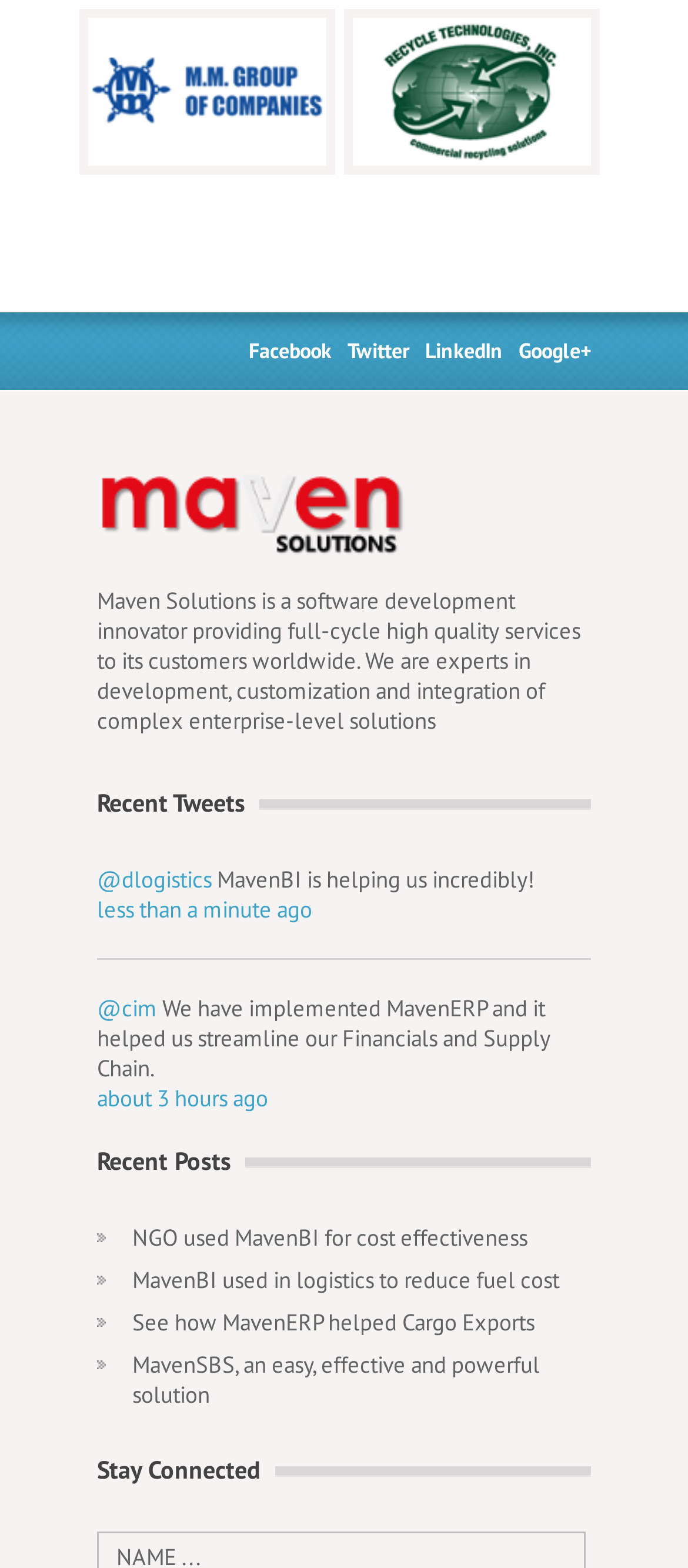Use a single word or phrase to answer this question: 
What is the company name of the website?

Maven Solutions